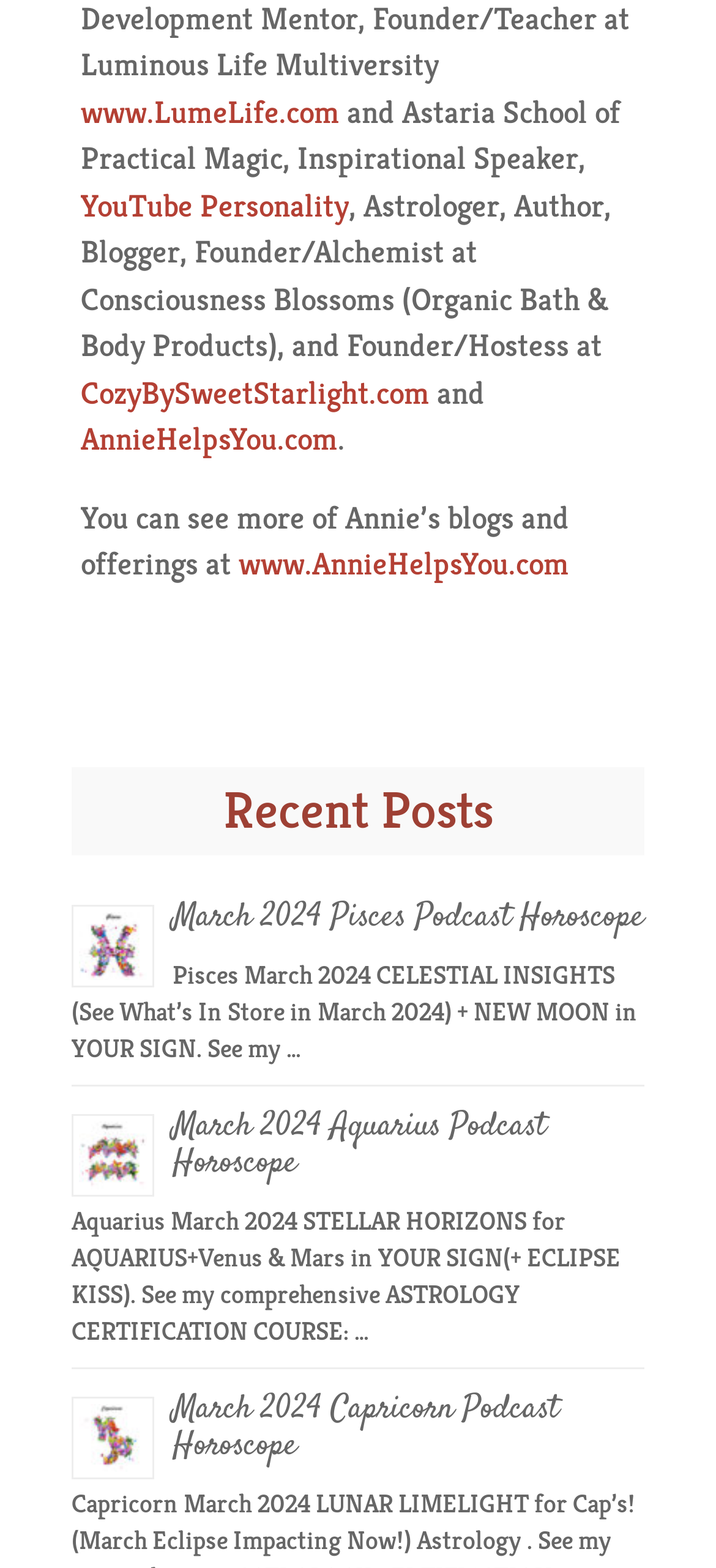Find the bounding box coordinates of the element's region that should be clicked in order to follow the given instruction: "listen to March 2024 Pisces Podcast Horoscope". The coordinates should consist of four float numbers between 0 and 1, i.e., [left, top, right, bottom].

[0.241, 0.57, 0.9, 0.6]